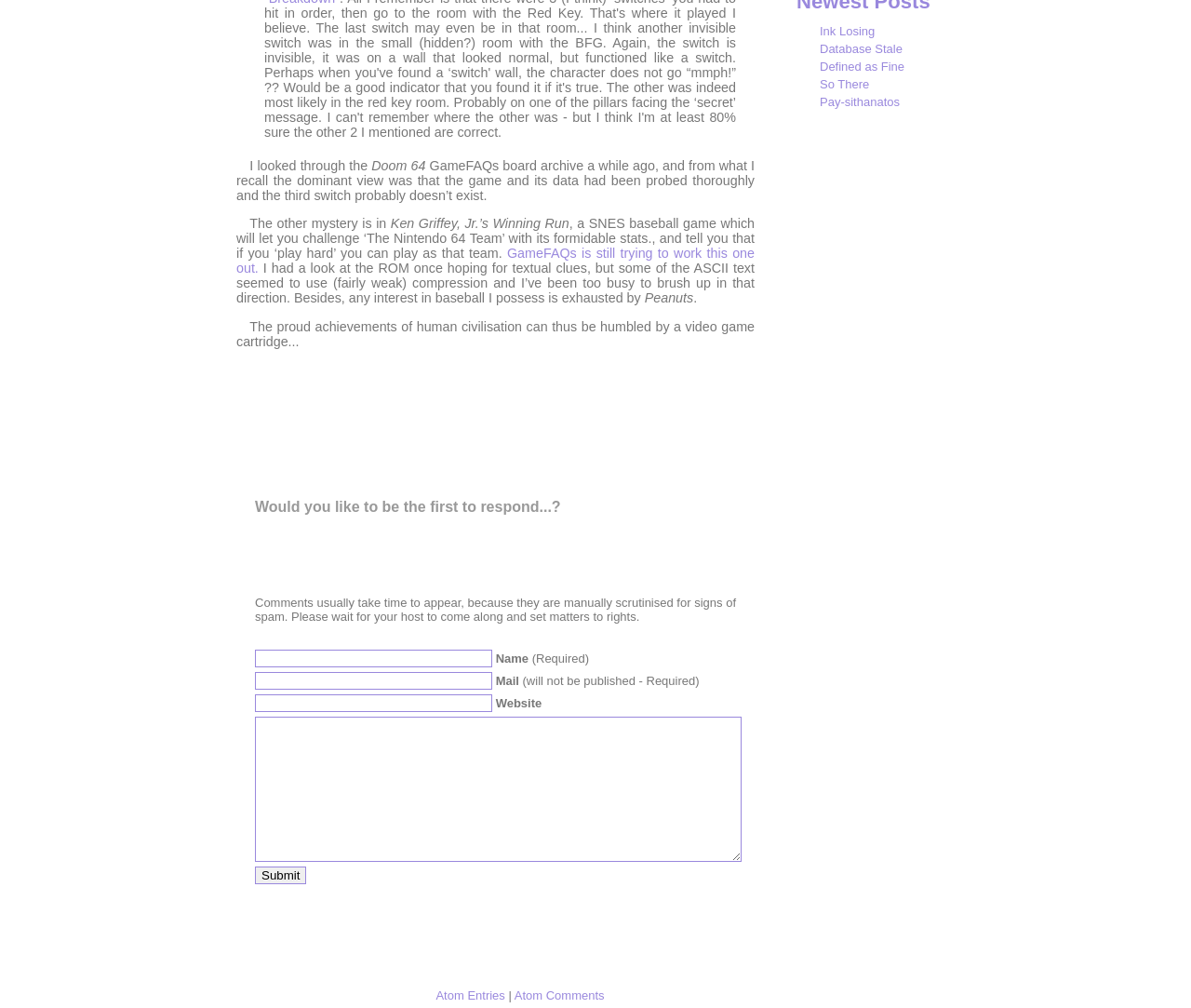From the webpage screenshot, identify the region described by Proudly powered by WordPress. Provide the bounding box coordinates as (top-left x, top-left y, bottom-right x, bottom-right y), with each value being a floating point number between 0 and 1.

None